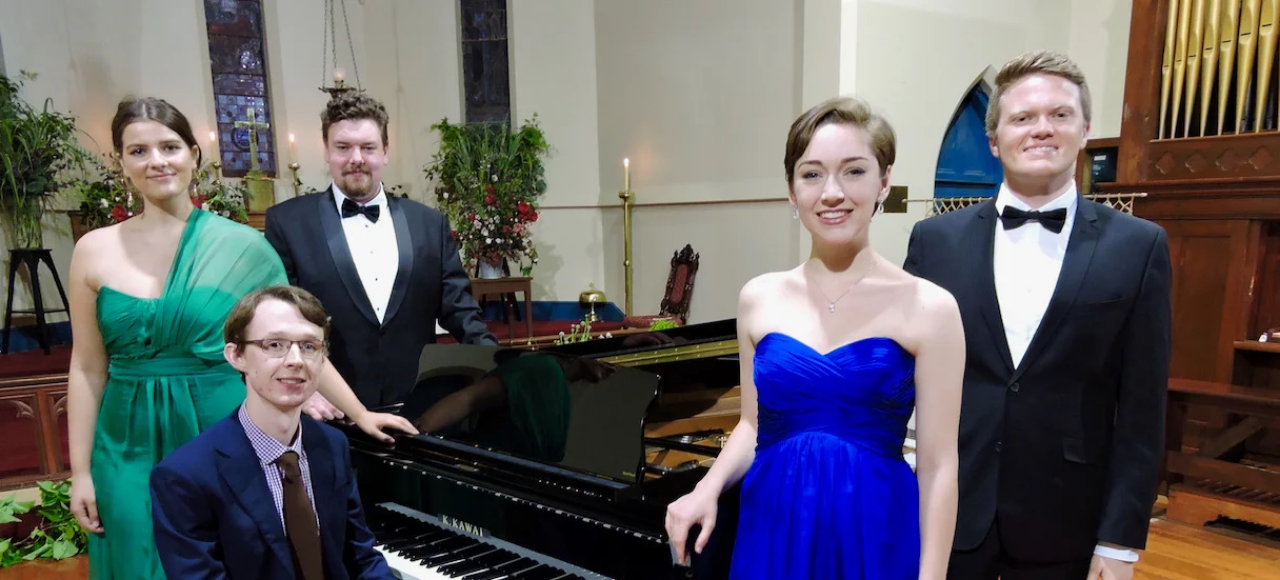How many vocalists are in the image?
Give a detailed explanation using the information visible in the image.

The caption describes four vocalists surrounding the pianist, each with a distinct presence and dressed in formal attire, which leads to the conclusion that there are four vocalists in the image.